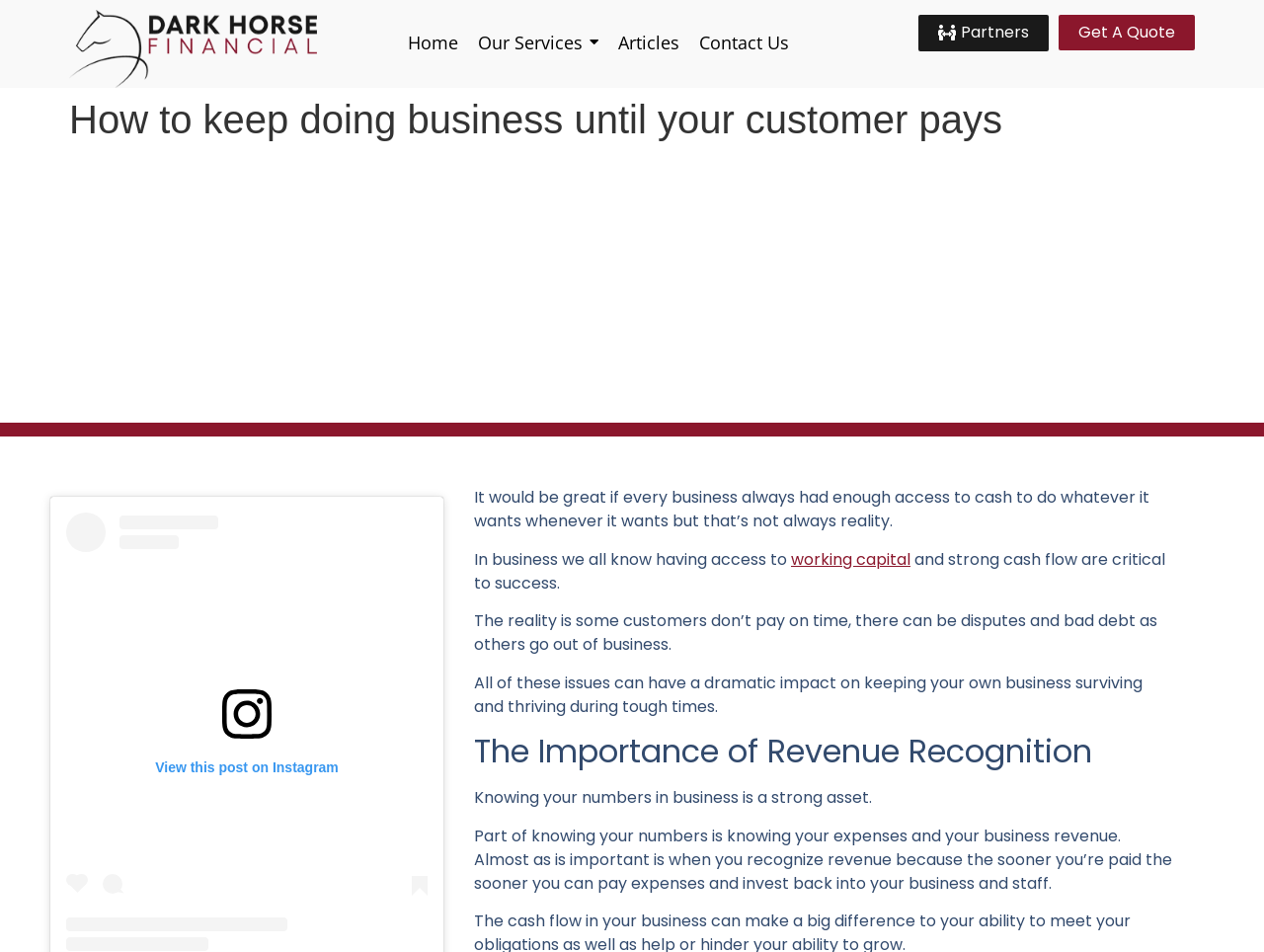Find the primary header on the webpage and provide its text.

How to keep doing business until your customer pays